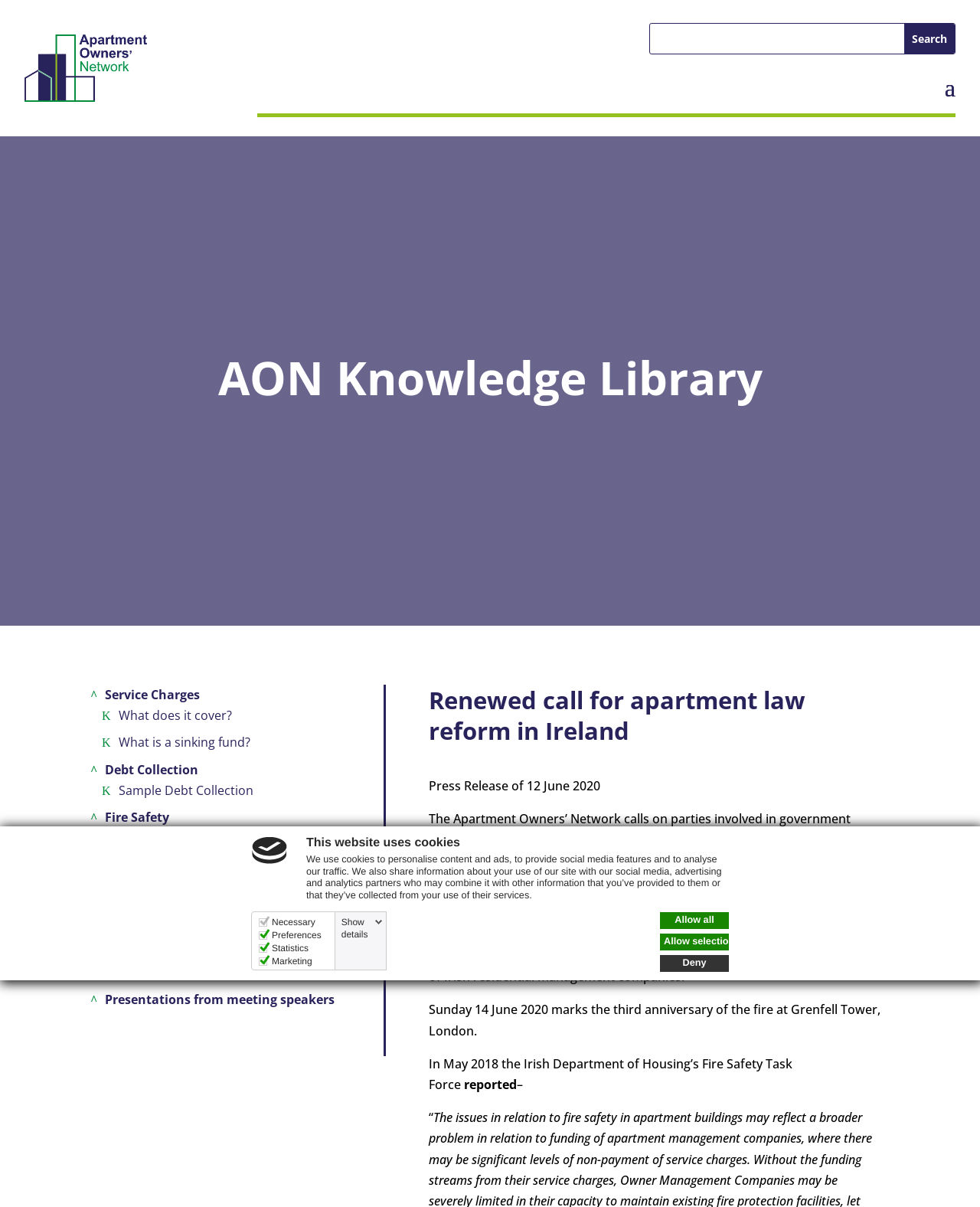Please specify the bounding box coordinates of the element that should be clicked to execute the given instruction: 'Click on Service Charges'. Ensure the coordinates are four float numbers between 0 and 1, expressed as [left, top, right, bottom].

[0.1, 0.569, 0.209, 0.583]